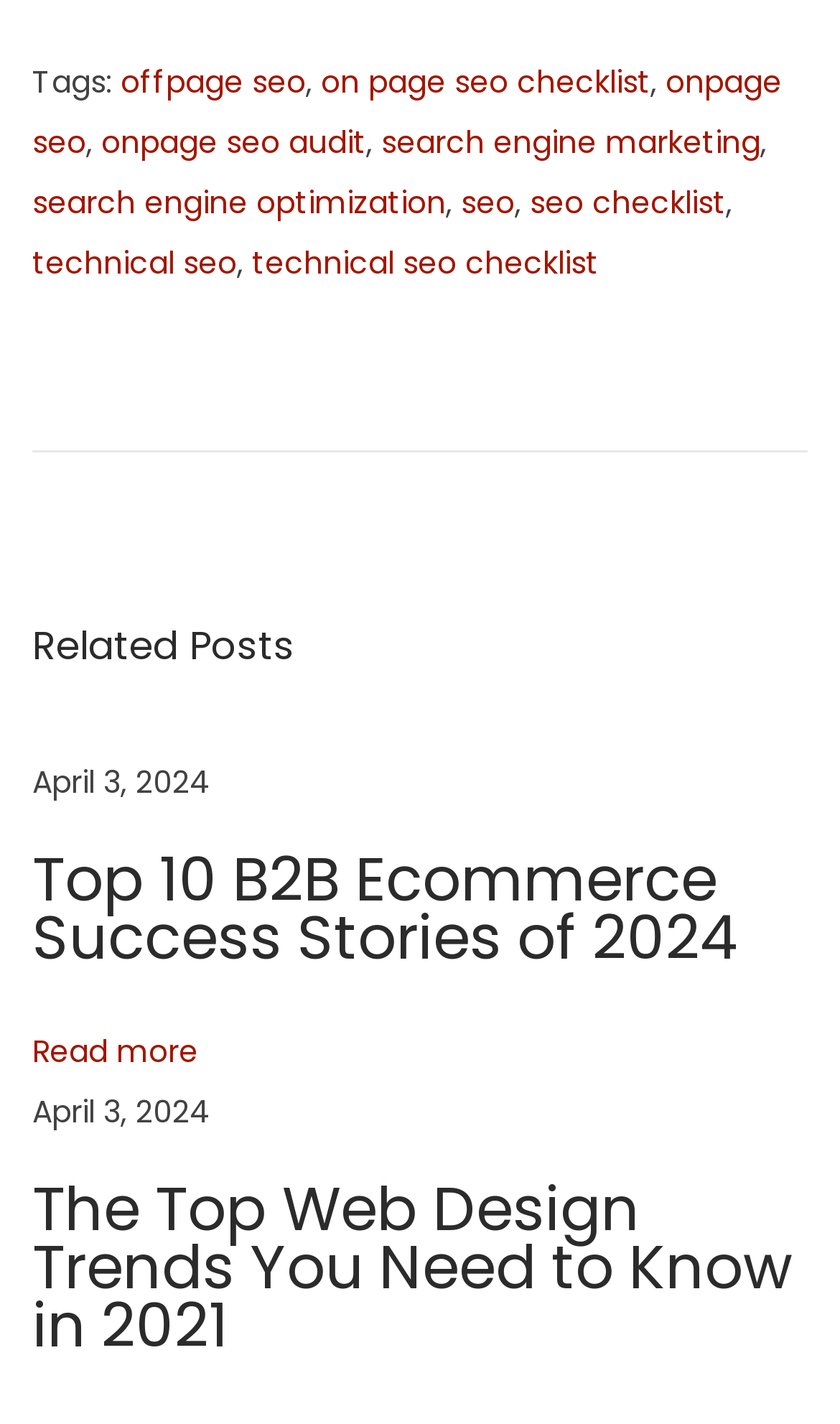Locate the bounding box coordinates of the clickable area to execute the instruction: "go to 'on page seo checklist'". Provide the coordinates as four float numbers between 0 and 1, represented as [left, top, right, bottom].

[0.382, 0.042, 0.774, 0.073]